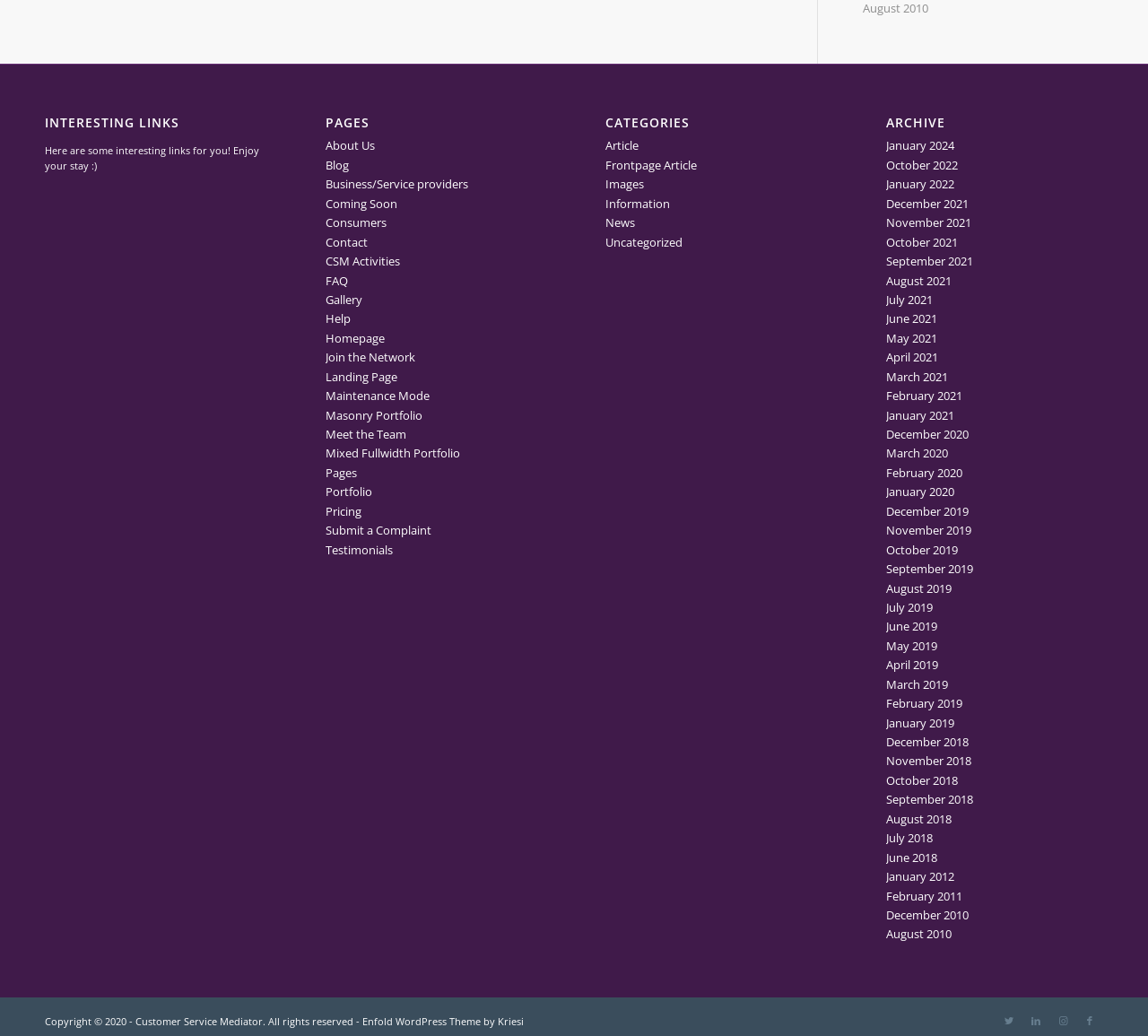How many links are there under the 'PAGES' heading?
Please use the visual content to give a single word or phrase answer.

21